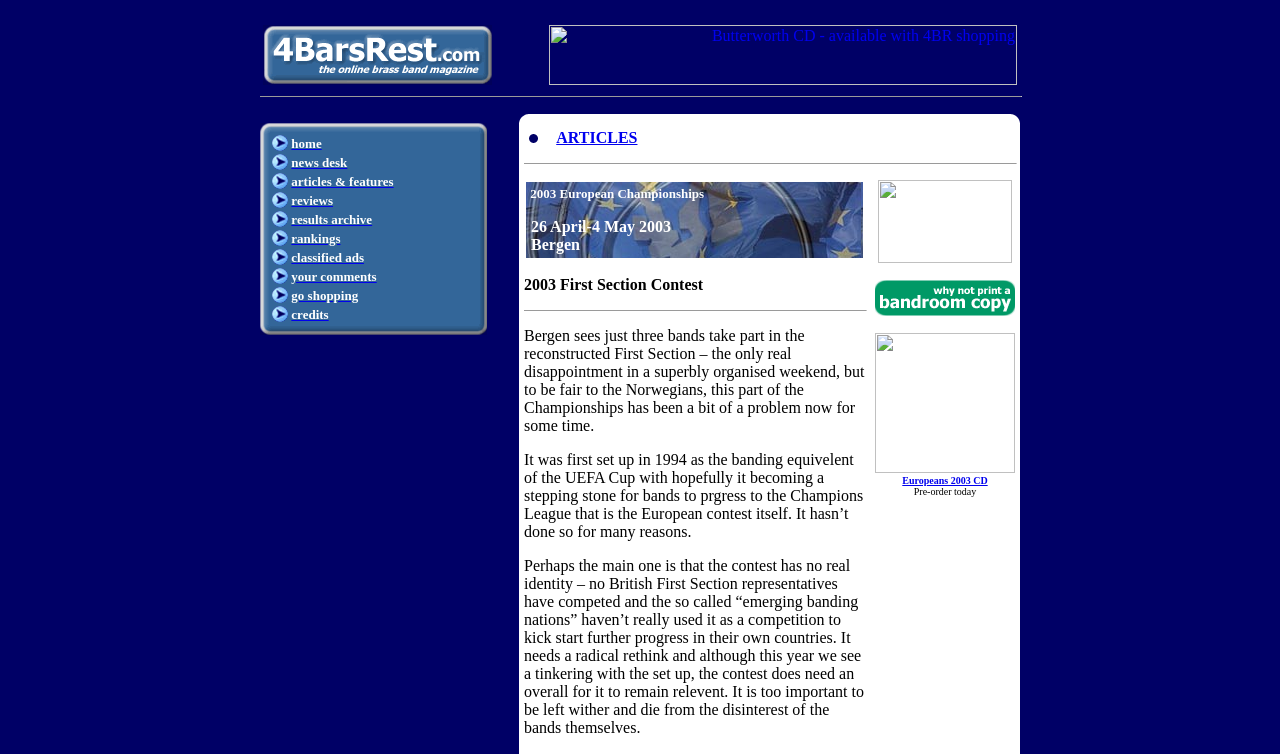Specify the bounding box coordinates for the region that must be clicked to perform the given instruction: "Read news desk articles".

[0.228, 0.205, 0.271, 0.225]